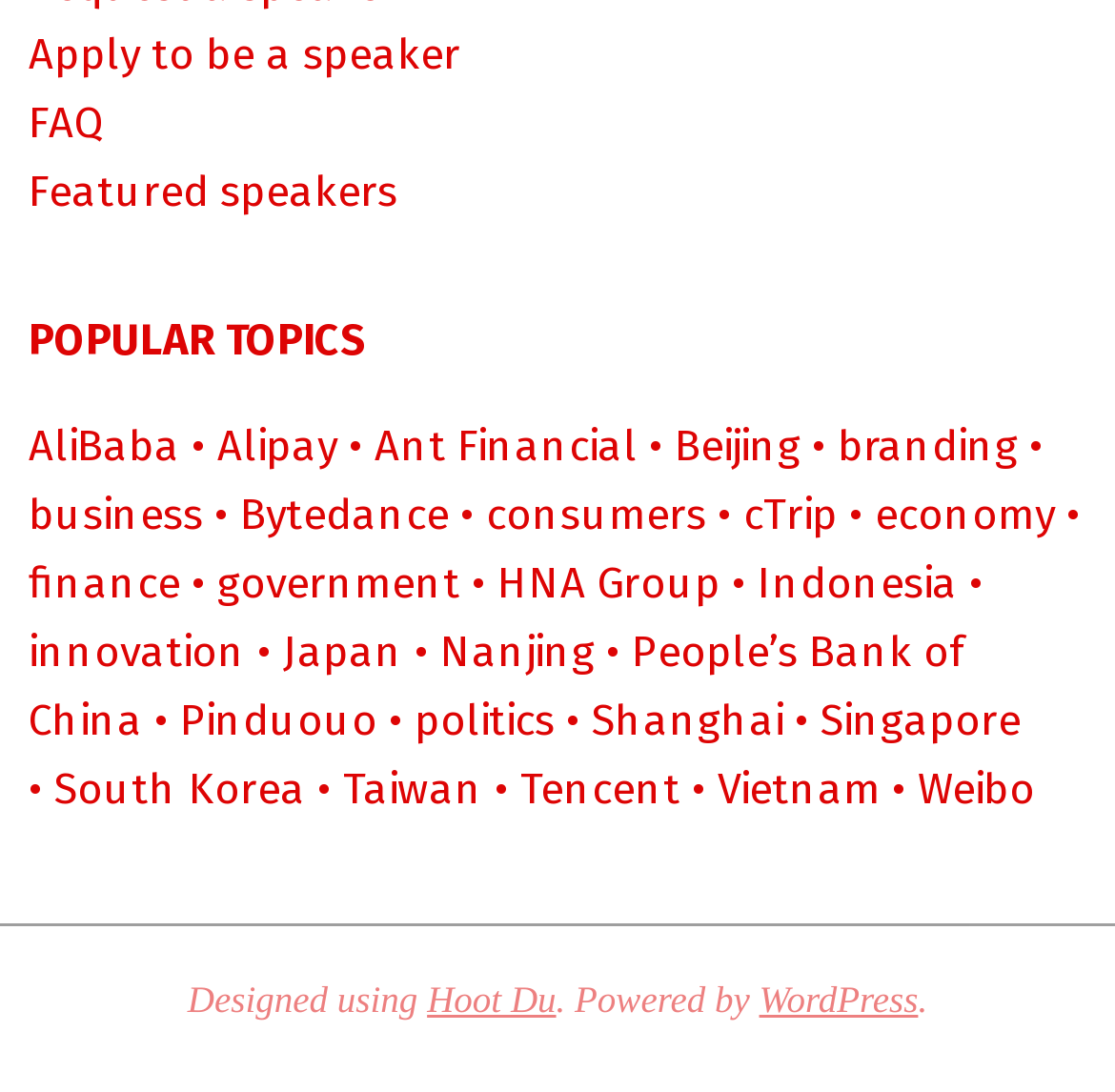Using the description: "HNA Group", identify the bounding box of the corresponding UI element in the screenshot.

[0.446, 0.51, 0.646, 0.557]